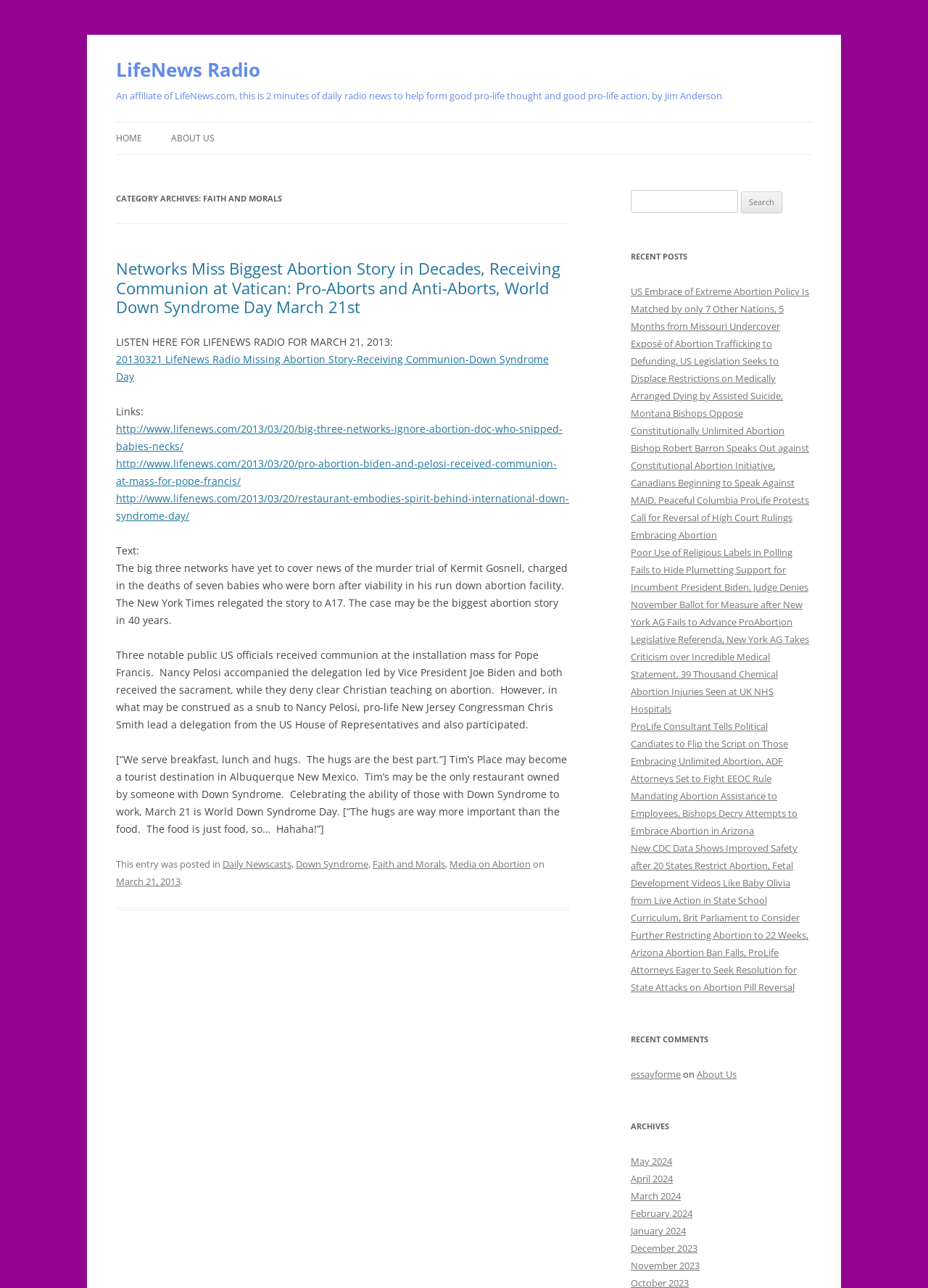Determine the bounding box coordinates of the element that should be clicked to execute the following command: "Click on the 'HOME' link".

[0.125, 0.095, 0.153, 0.12]